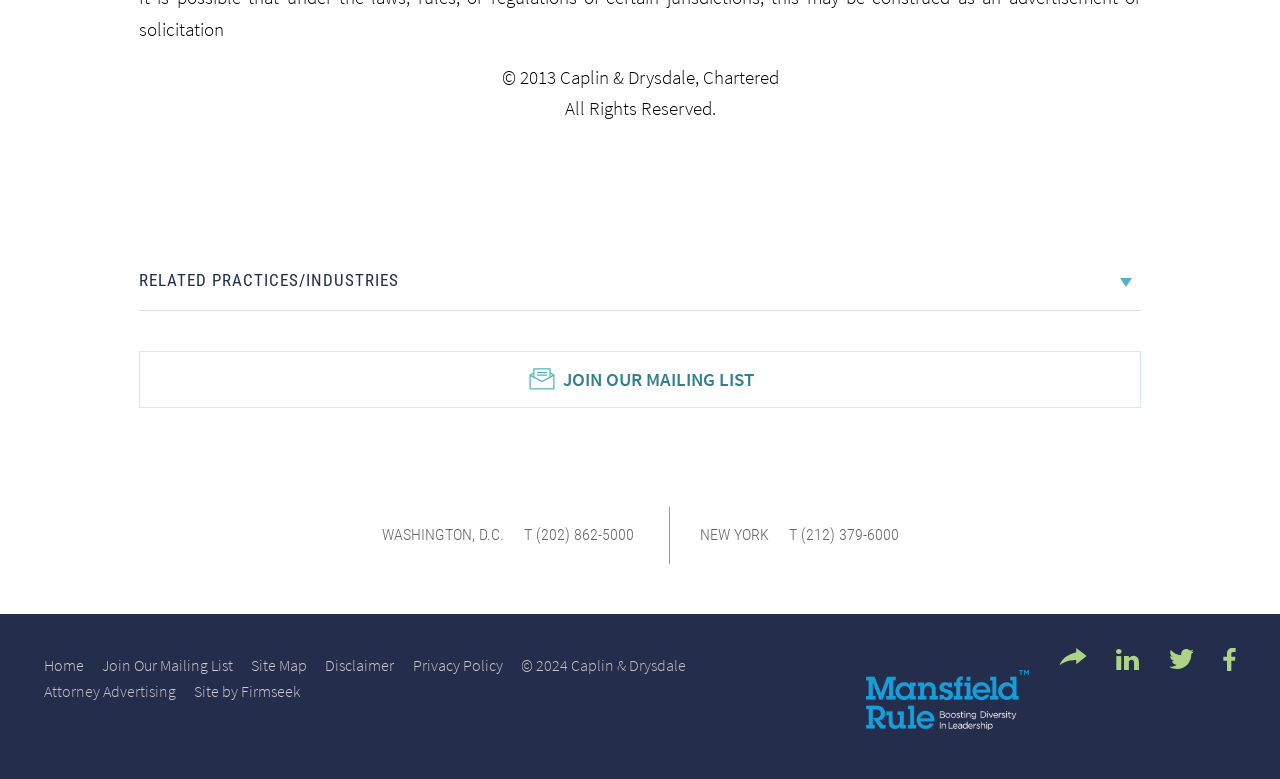Please locate the bounding box coordinates of the region I need to click to follow this instruction: "Visit JOIN OUR MAILING LIST".

[0.117, 0.467, 0.883, 0.508]